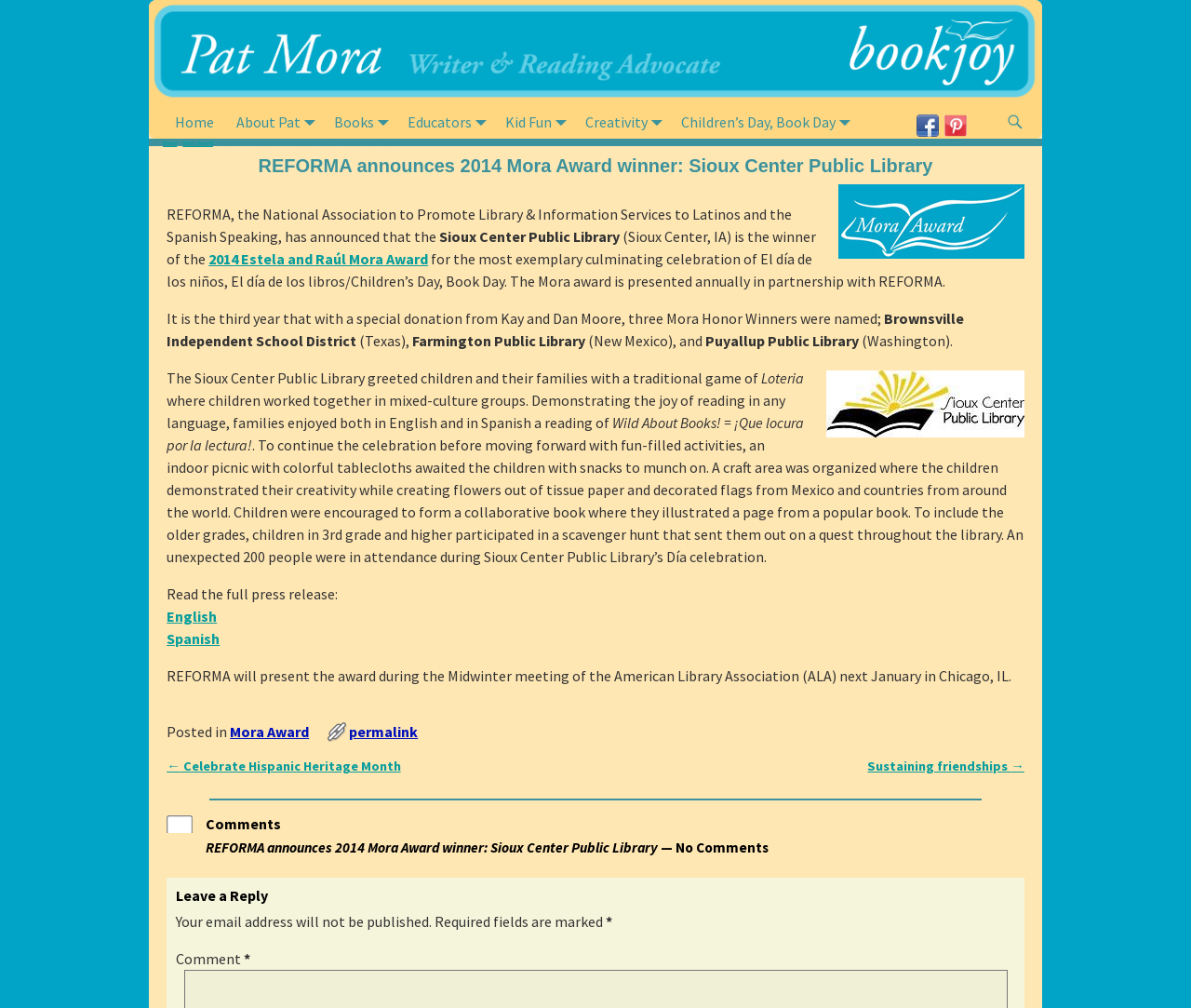Provide the bounding box coordinates for the UI element described in this sentence: "← Celebrate Hispanic Heritage Month". The coordinates should be four float values between 0 and 1, i.e., [left, top, right, bottom].

[0.14, 0.752, 0.336, 0.768]